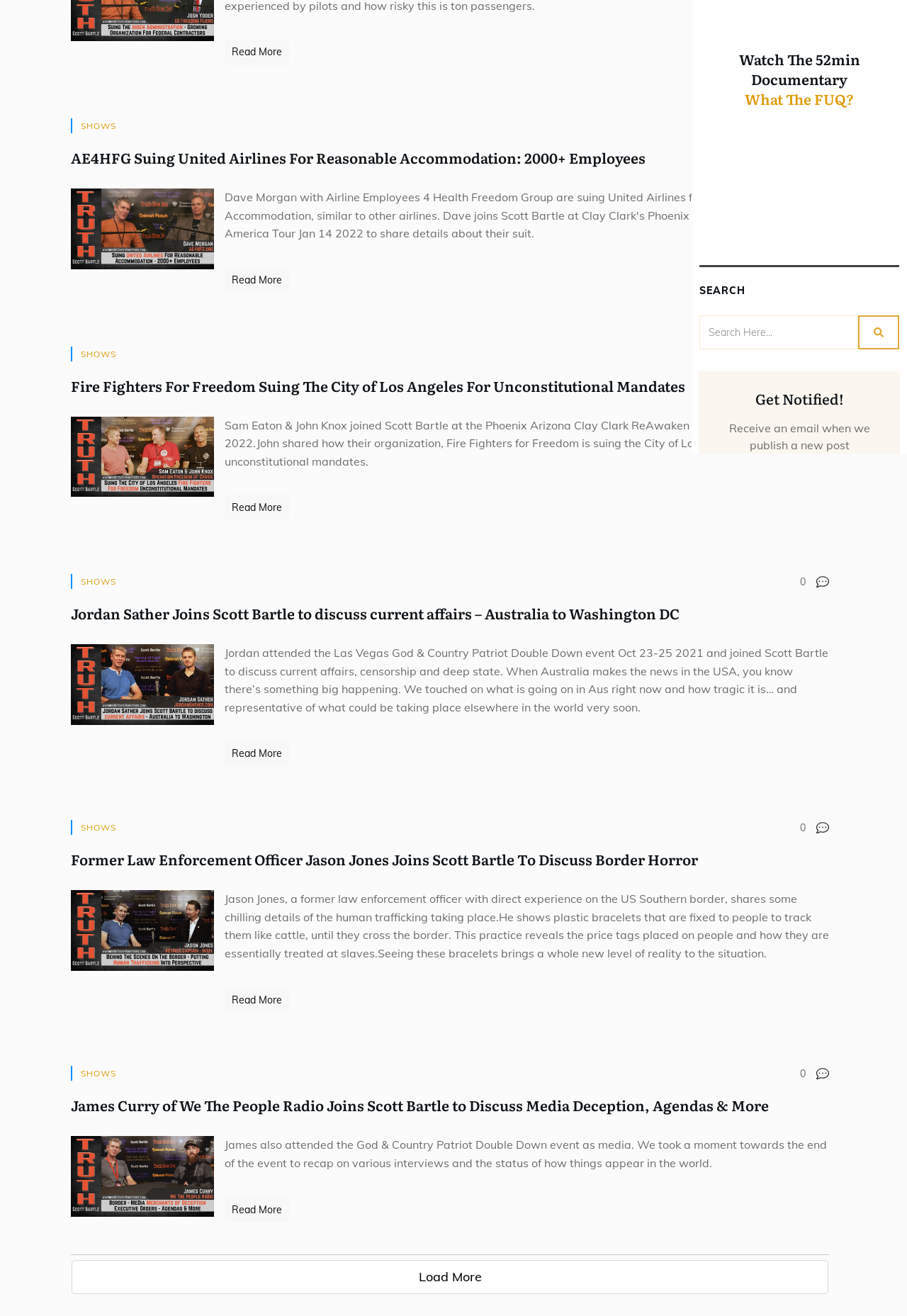Can you find the bounding box coordinates for the UI element given this description: "Search"? Provide the coordinates as four float numbers between 0 and 1: [left, top, right, bottom].

[0.946, 0.24, 0.991, 0.265]